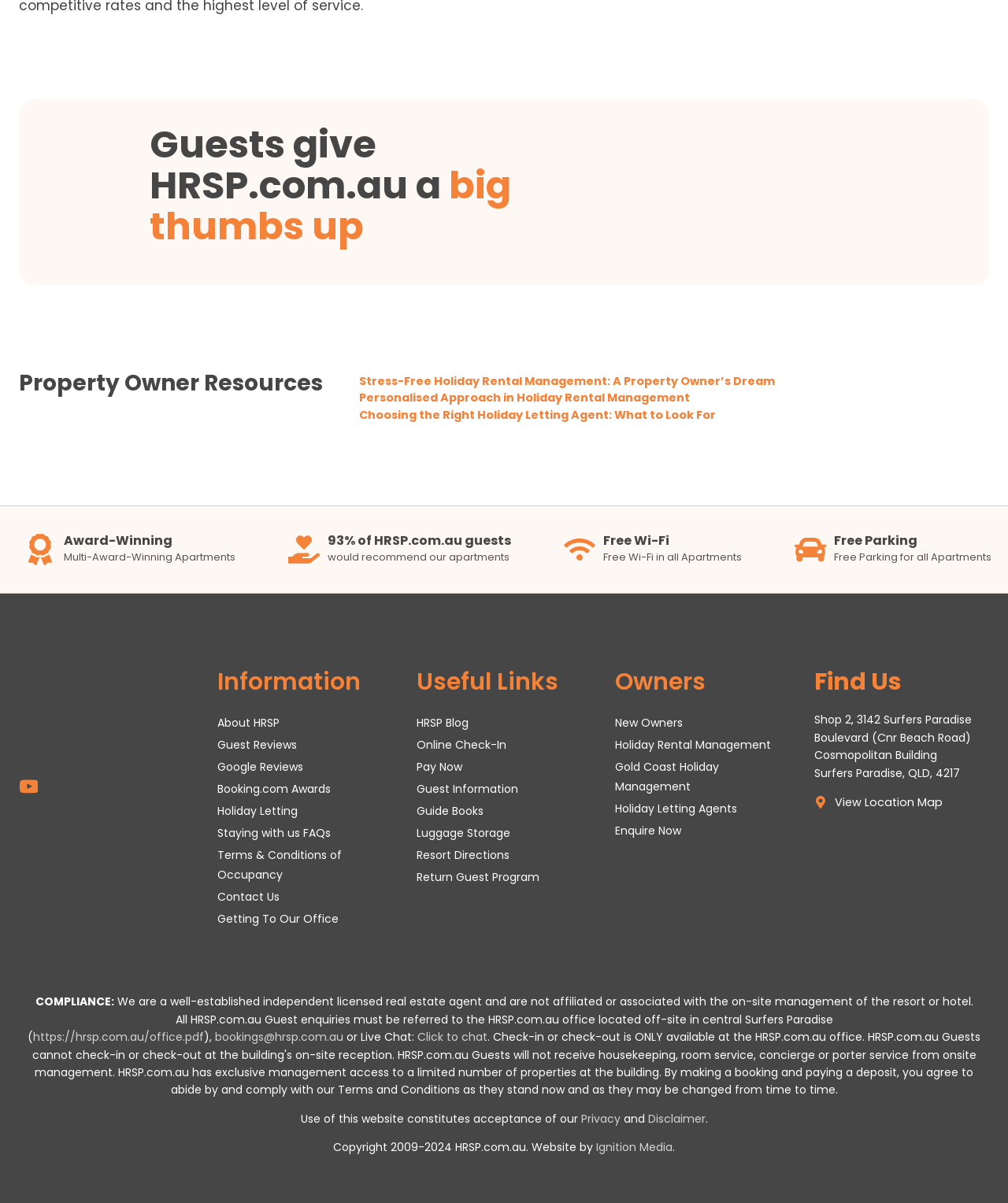Predict the bounding box coordinates of the area that should be clicked to accomplish the following instruction: "Get information about 'Holiday Letting'". The bounding box coordinates should consist of four float numbers between 0 and 1, i.e., [left, top, right, bottom].

[0.216, 0.665, 0.39, 0.683]